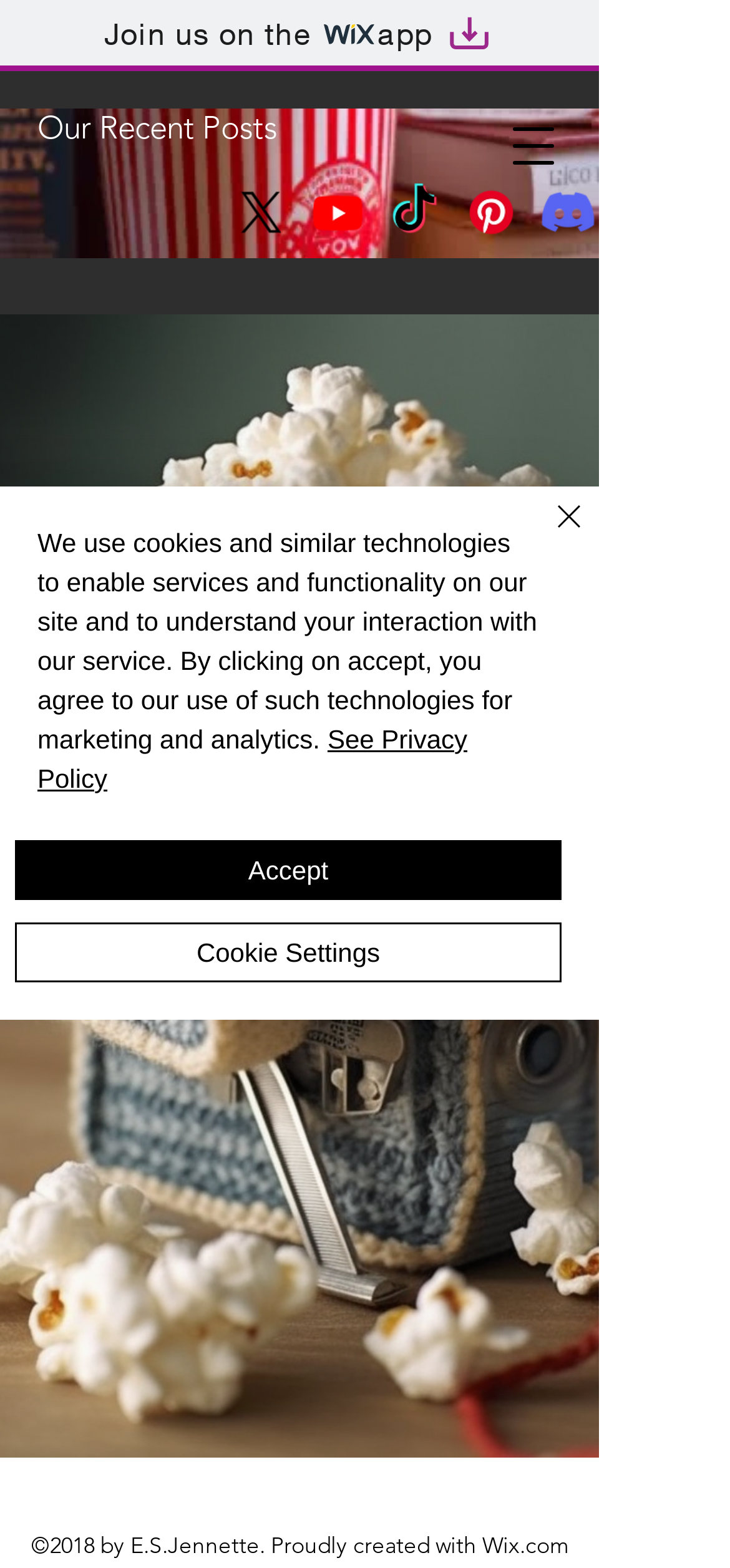Identify the bounding box coordinates of the clickable region to carry out the given instruction: "Join us on the wix app".

[0.0, 0.0, 0.821, 0.045]